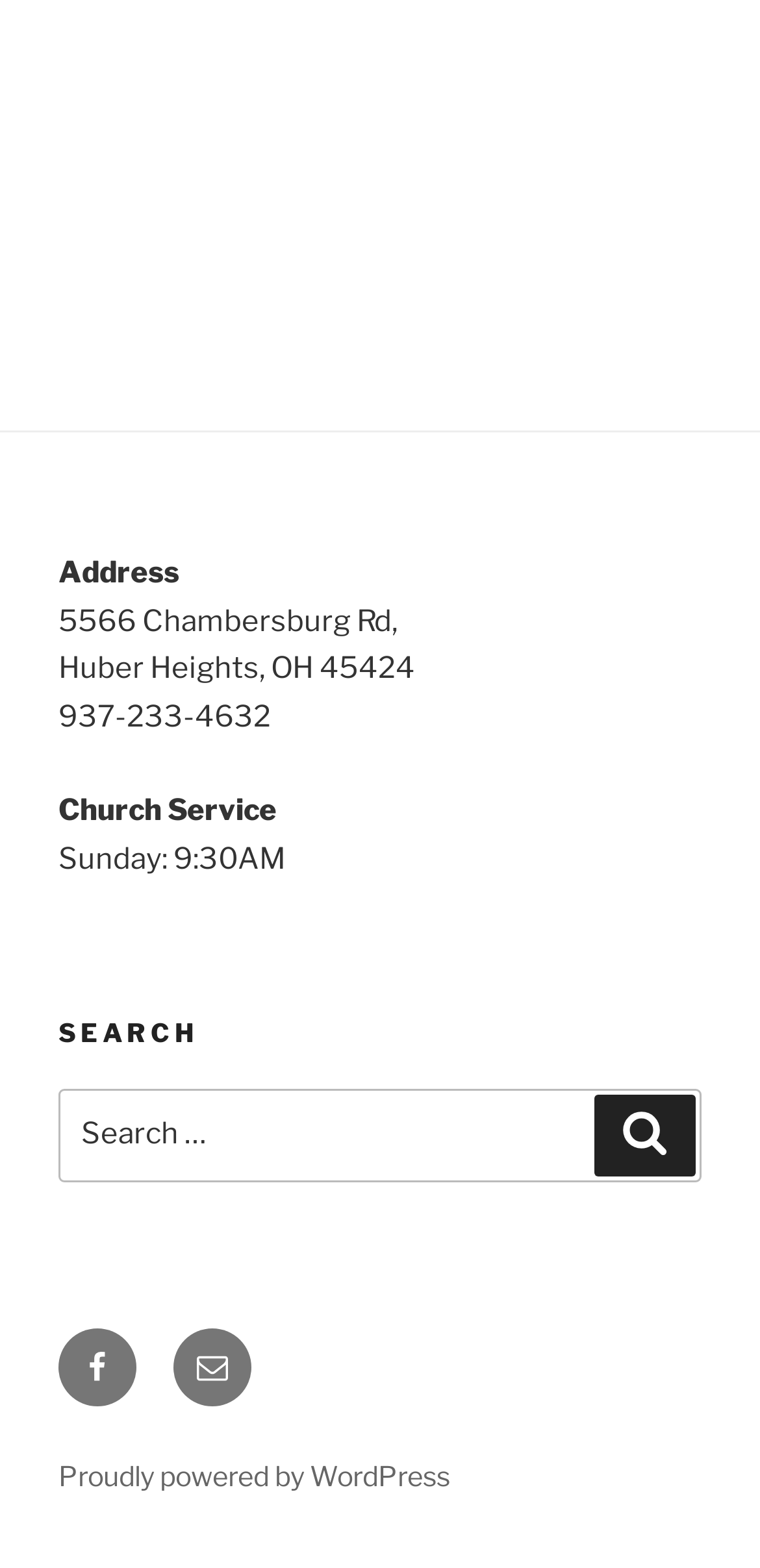What is the address of the church?
Refer to the image and give a detailed response to the question.

I found the address by looking at the footer section of the webpage, where it is listed as 'Address' along with the street address, city, state, and zip code.